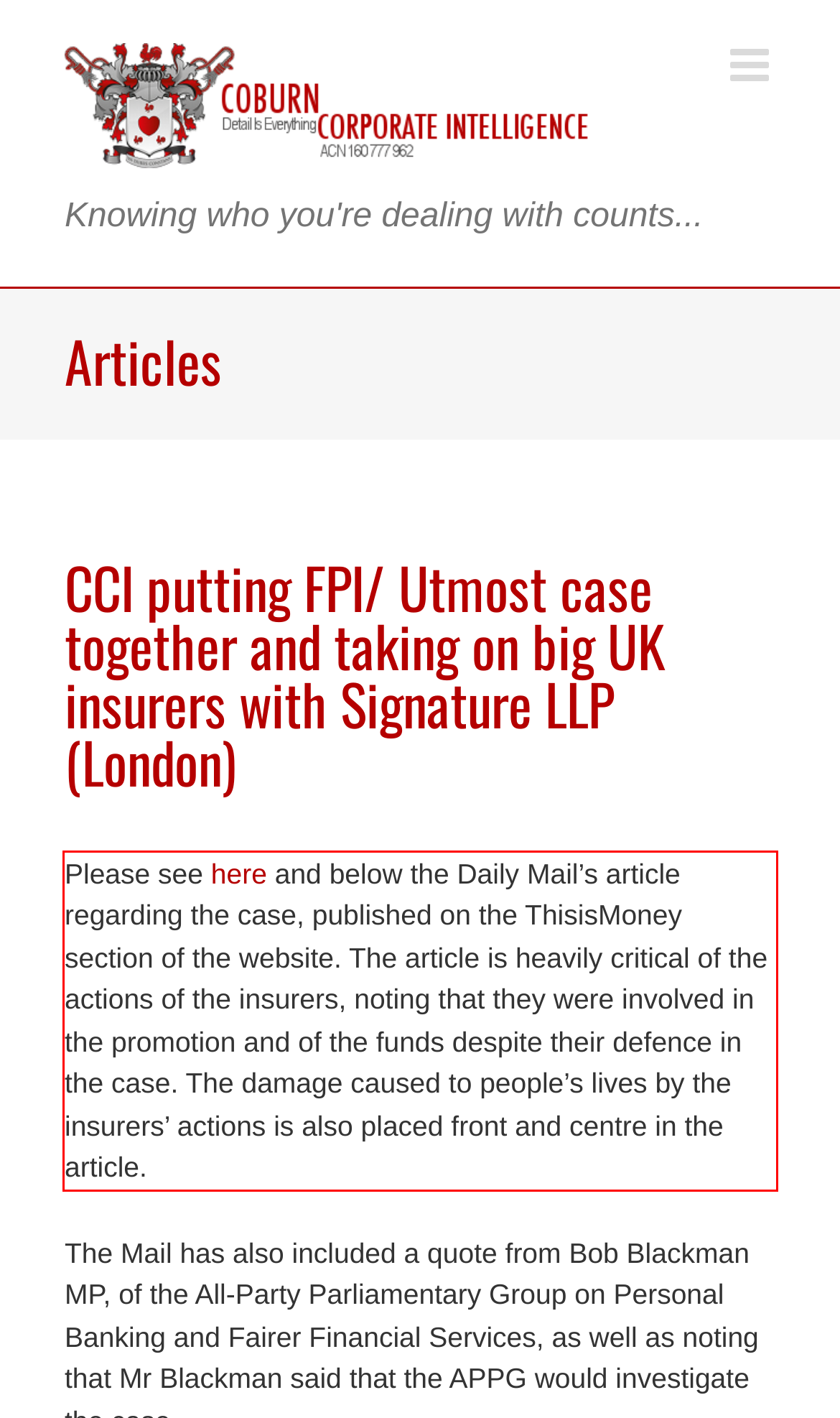Given the screenshot of a webpage, identify the red rectangle bounding box and recognize the text content inside it, generating the extracted text.

Please see here and below the Daily Mail’s article regarding the case, published on the ThisisMoney section of the website. The article is heavily critical of the actions of the insurers, noting that they were involved in the promotion and of the funds despite their defence in the case. The damage caused to people’s lives by the insurers’ actions is also placed front and centre in the article.